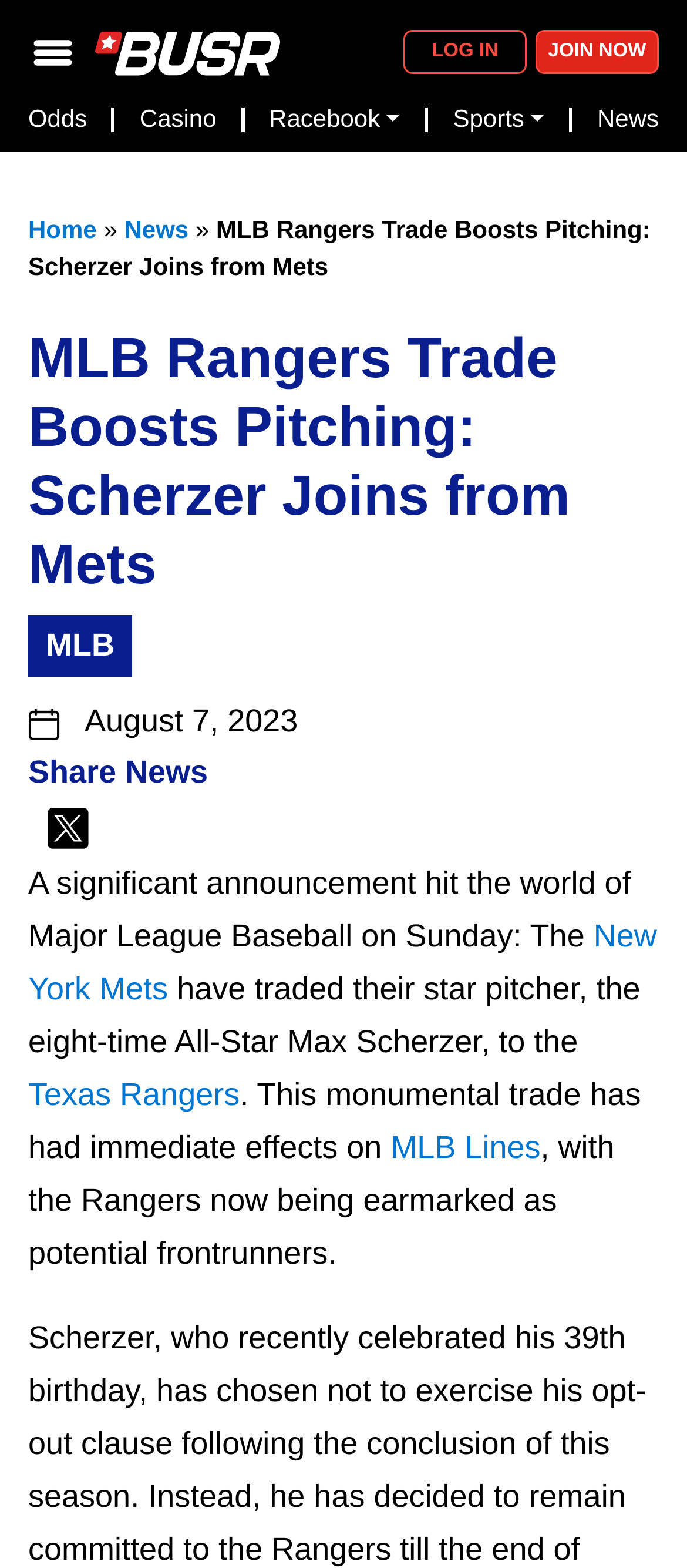What is the position of Max Scherzer in the MLB?
Based on the screenshot, respond with a single word or phrase.

Pitcher